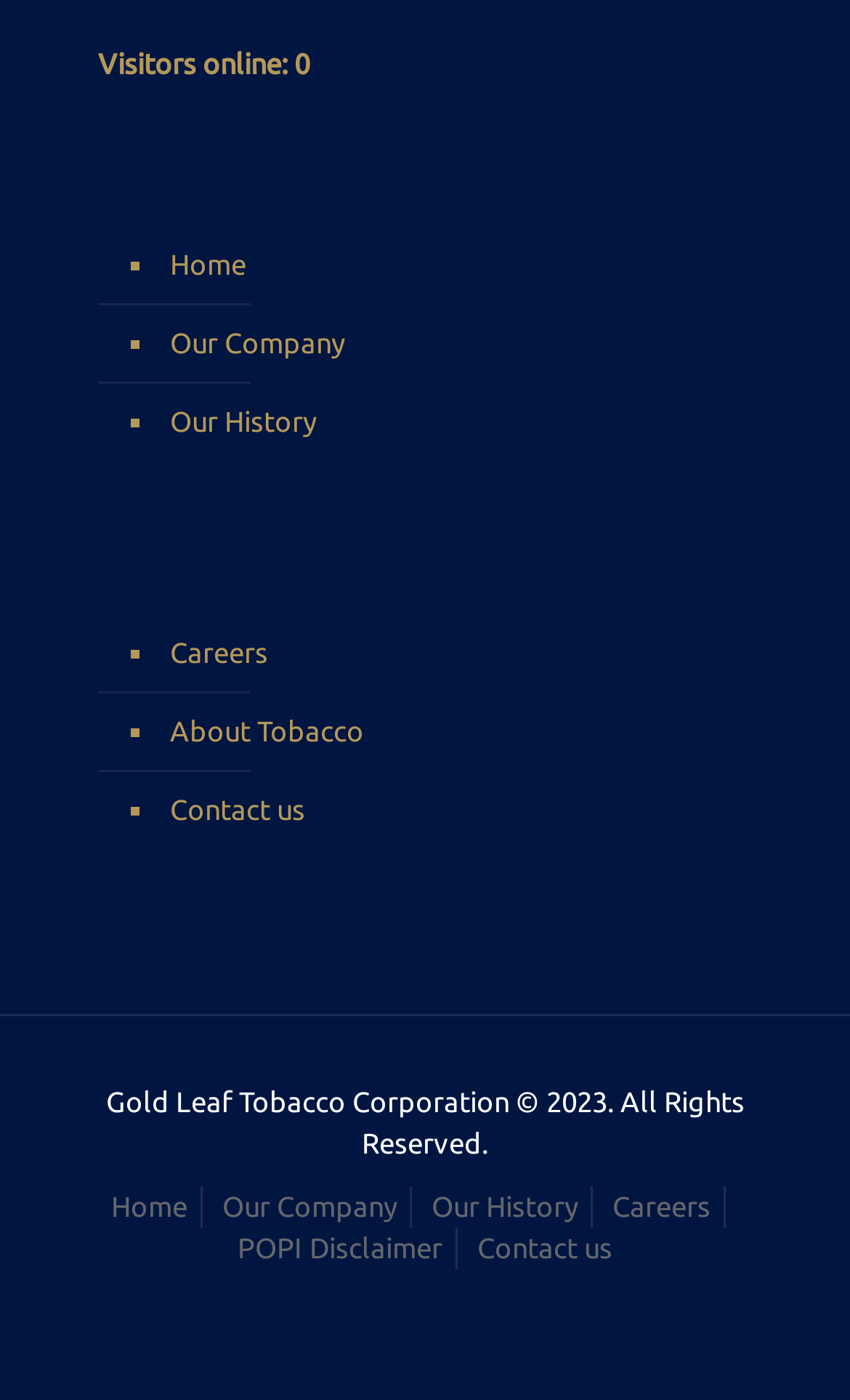How many list markers are present in the top navigation menu?
Examine the image and give a concise answer in one word or a short phrase.

4